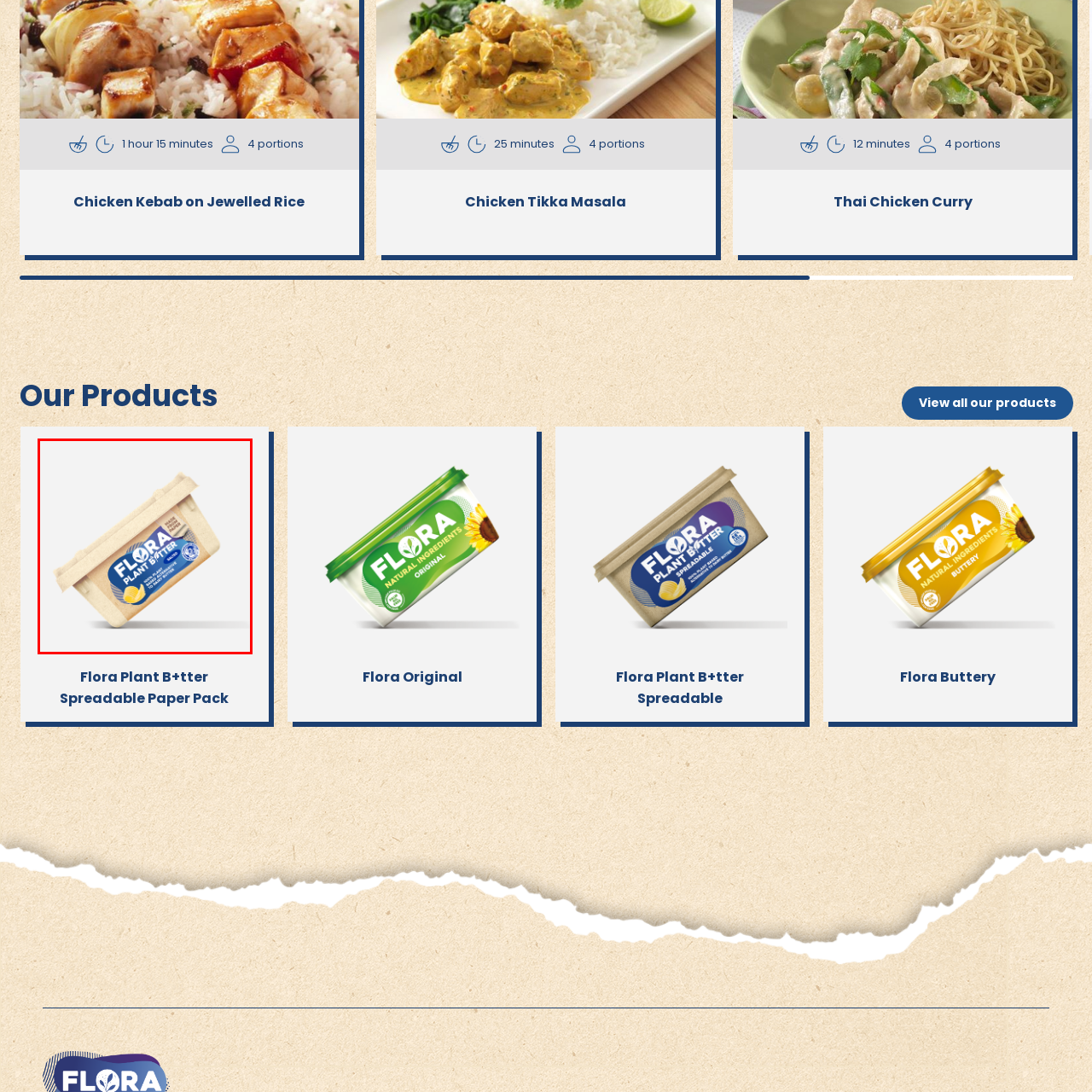Detail the contents of the image within the red outline in an elaborate manner.

The image showcases a container of Flora Plant B+tter, designed to evoke a fresh and natural appeal. The packaging features a light, earthy color scheme, emphasizing its plant-based content. Prominently displayed is the brand name "FLORA," along with the product designation "PLANT B+TTER," which highlights its vegan capabilities. The vibrant blue label includes visual elements that suggest a lemon flavor, indicating a zesty twist. The container's unique angled presentation adds a dynamic touch, suggesting modernity and approachability, making it an attractive choice for consumers seeking healthier alternatives to traditional butter.